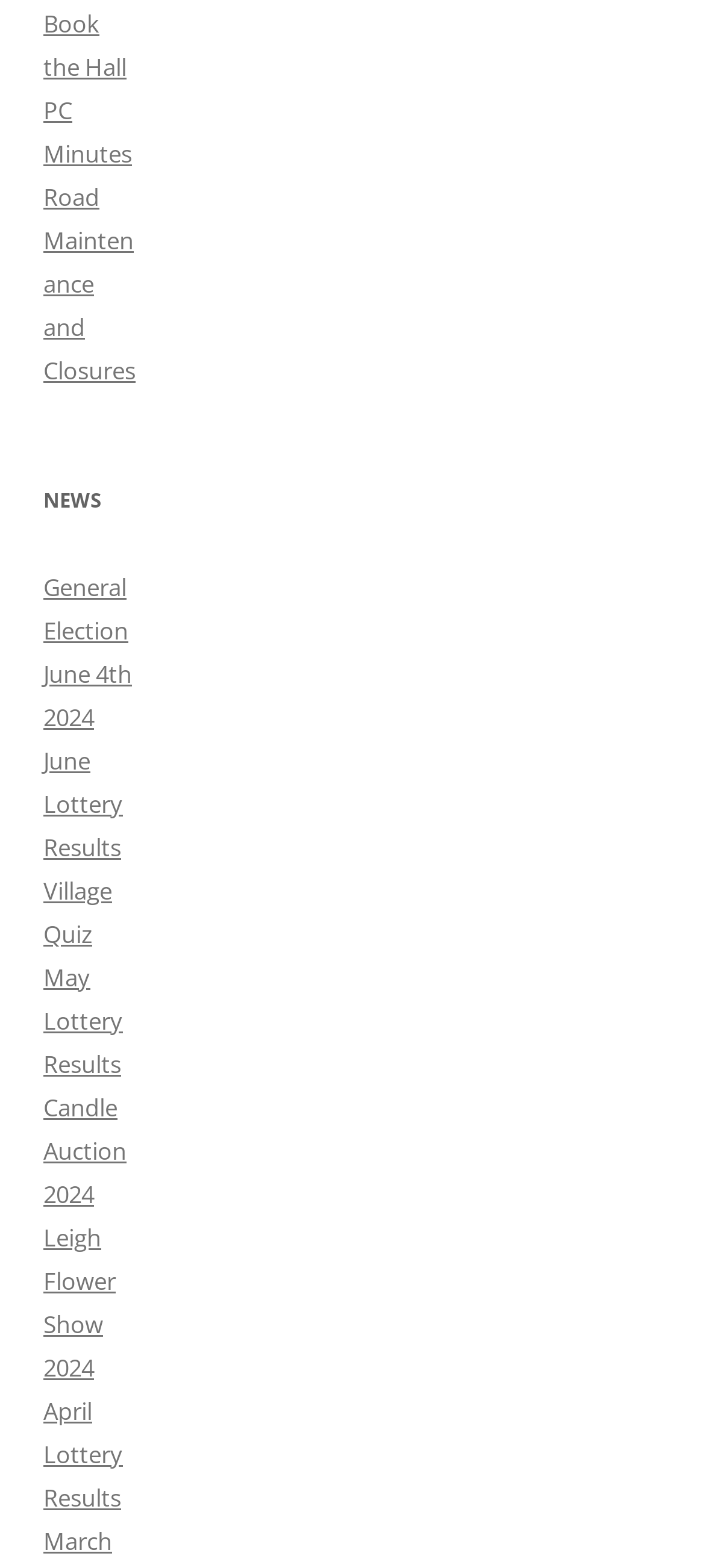Show me the bounding box coordinates of the clickable region to achieve the task as per the instruction: "Read news about the general election".

[0.062, 0.364, 0.187, 0.468]